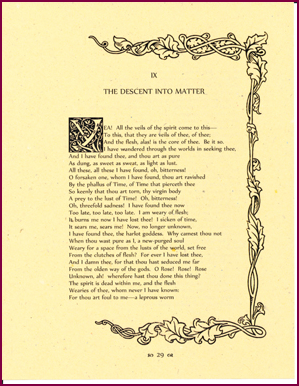What is the style of the text?
Answer with a single word or phrase by referring to the visual content.

Poetic or narrative